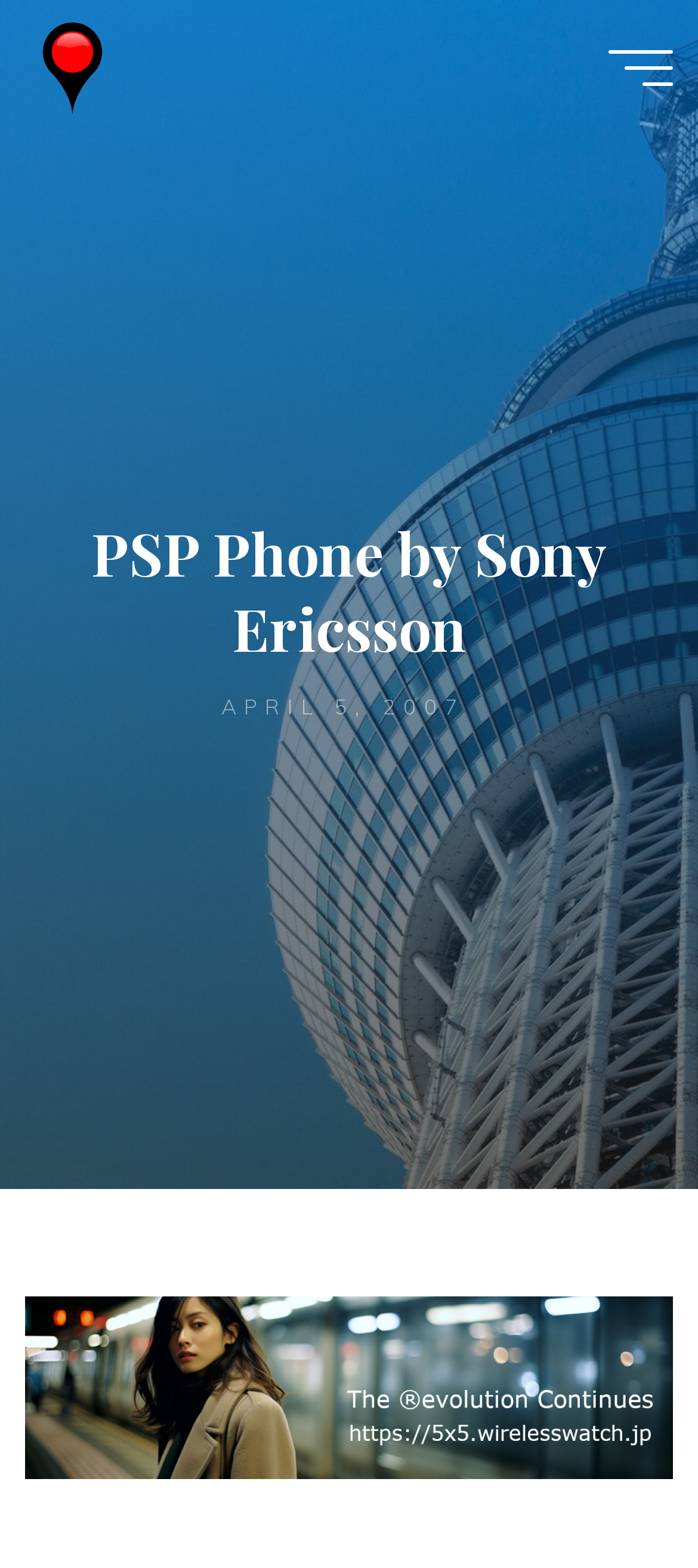Refer to the screenshot and give an in-depth answer to this question: What is the function of the button on the top-right?

The button on the top-right corner of the webpage has the text 'Main menu', which suggests that its function is to provide access to the main menu of the website.